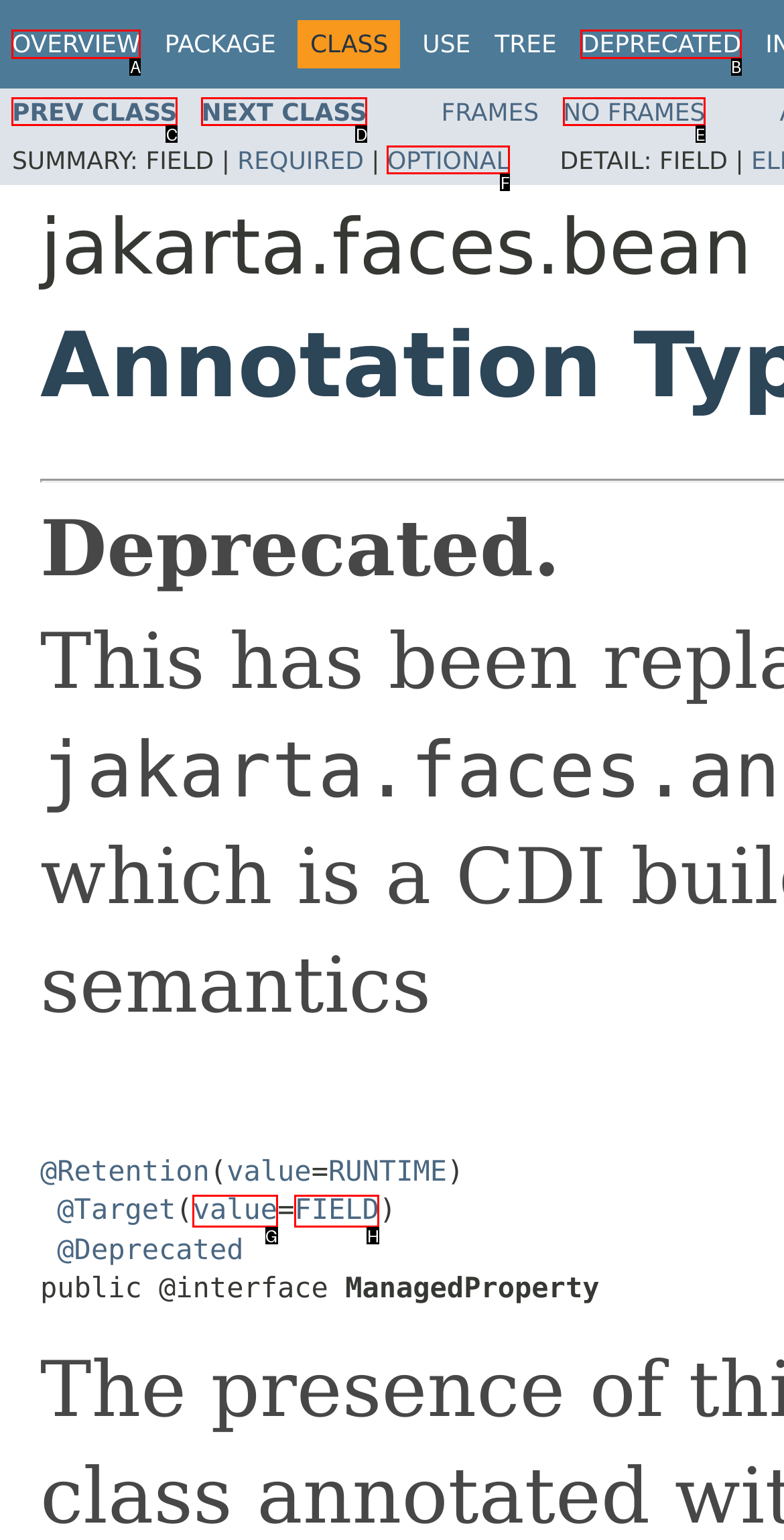Using the description: Next Class, find the best-matching HTML element. Indicate your answer with the letter of the chosen option.

D